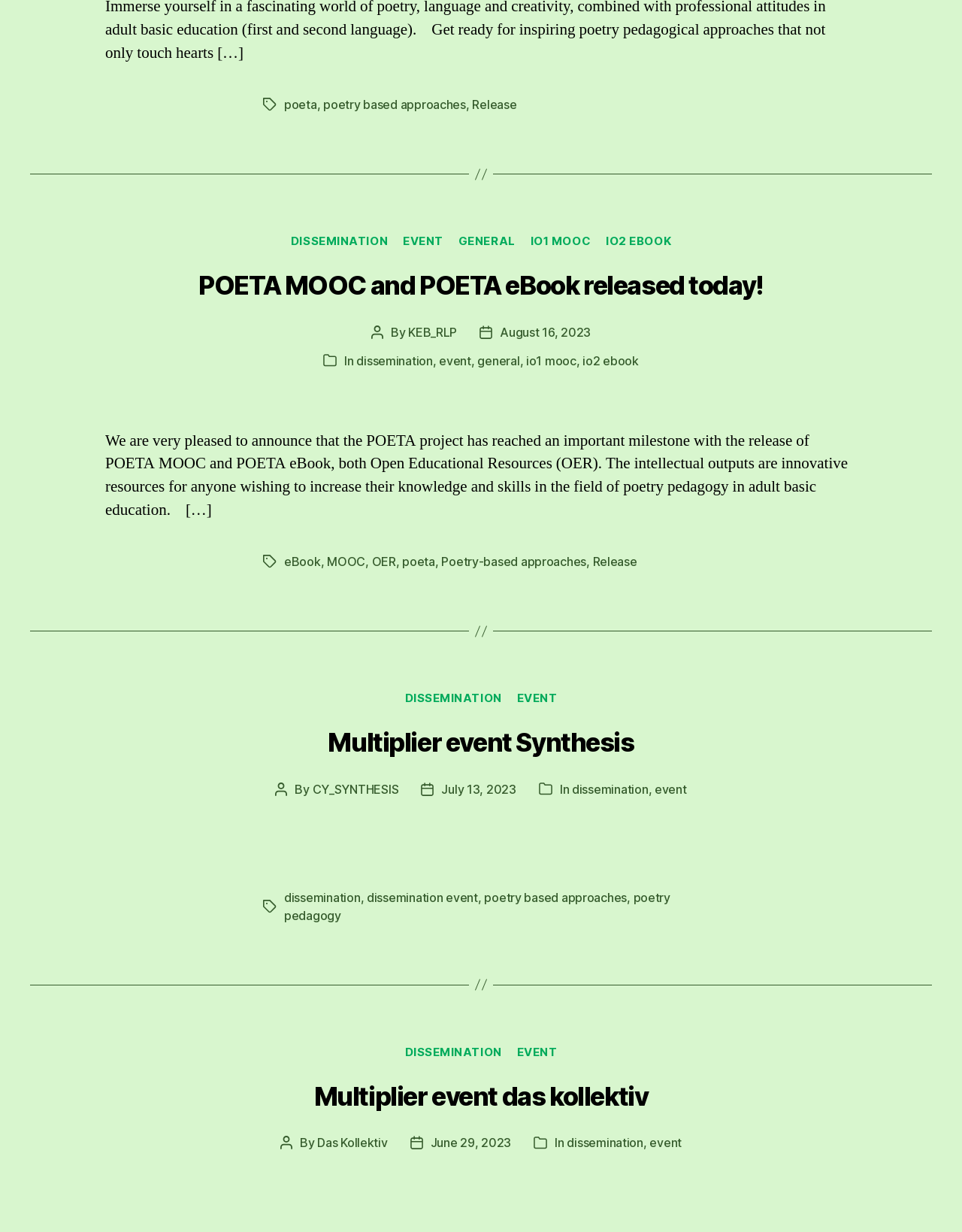Determine the bounding box coordinates of the element's region needed to click to follow the instruction: "Check the 'Multiplier event das kollektiv' post". Provide these coordinates as four float numbers between 0 and 1, formatted as [left, top, right, bottom].

[0.326, 0.889, 0.674, 0.914]